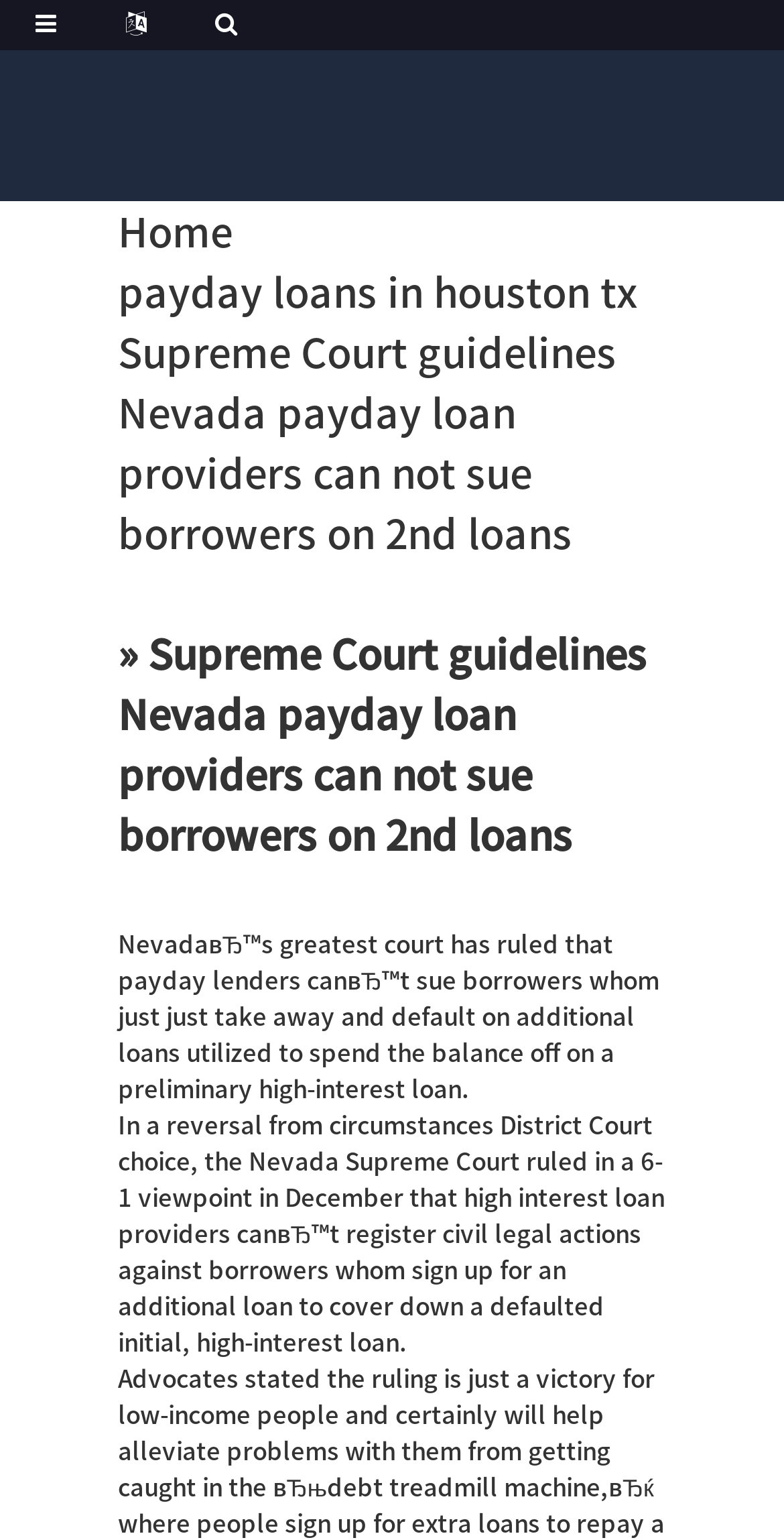Determine the main headline from the webpage and extract its text.

» Supreme Court guidelines Nevada payday loan providers can not sue borrowers on 2nd loans